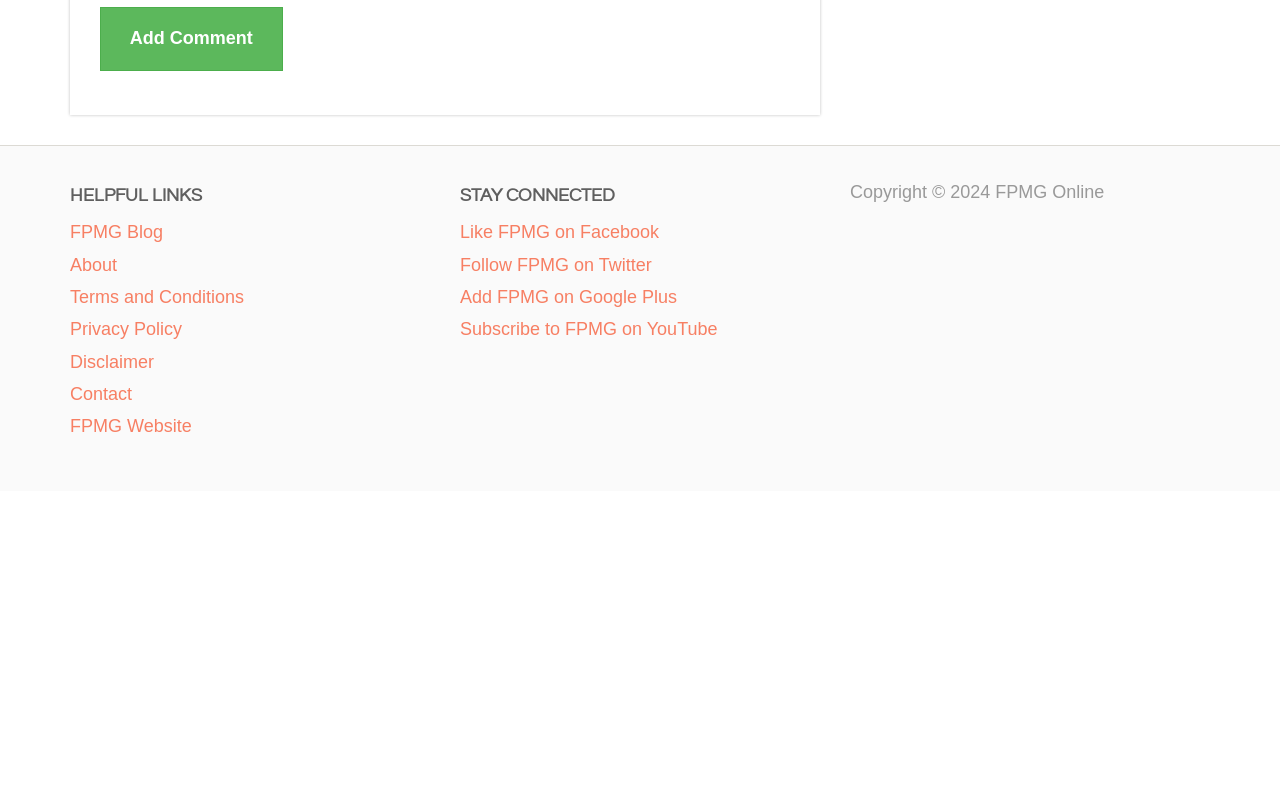Can you pinpoint the bounding box coordinates for the clickable element required for this instruction: "Contact FPMG"? The coordinates should be four float numbers between 0 and 1, i.e., [left, top, right, bottom].

[0.055, 0.486, 0.103, 0.511]